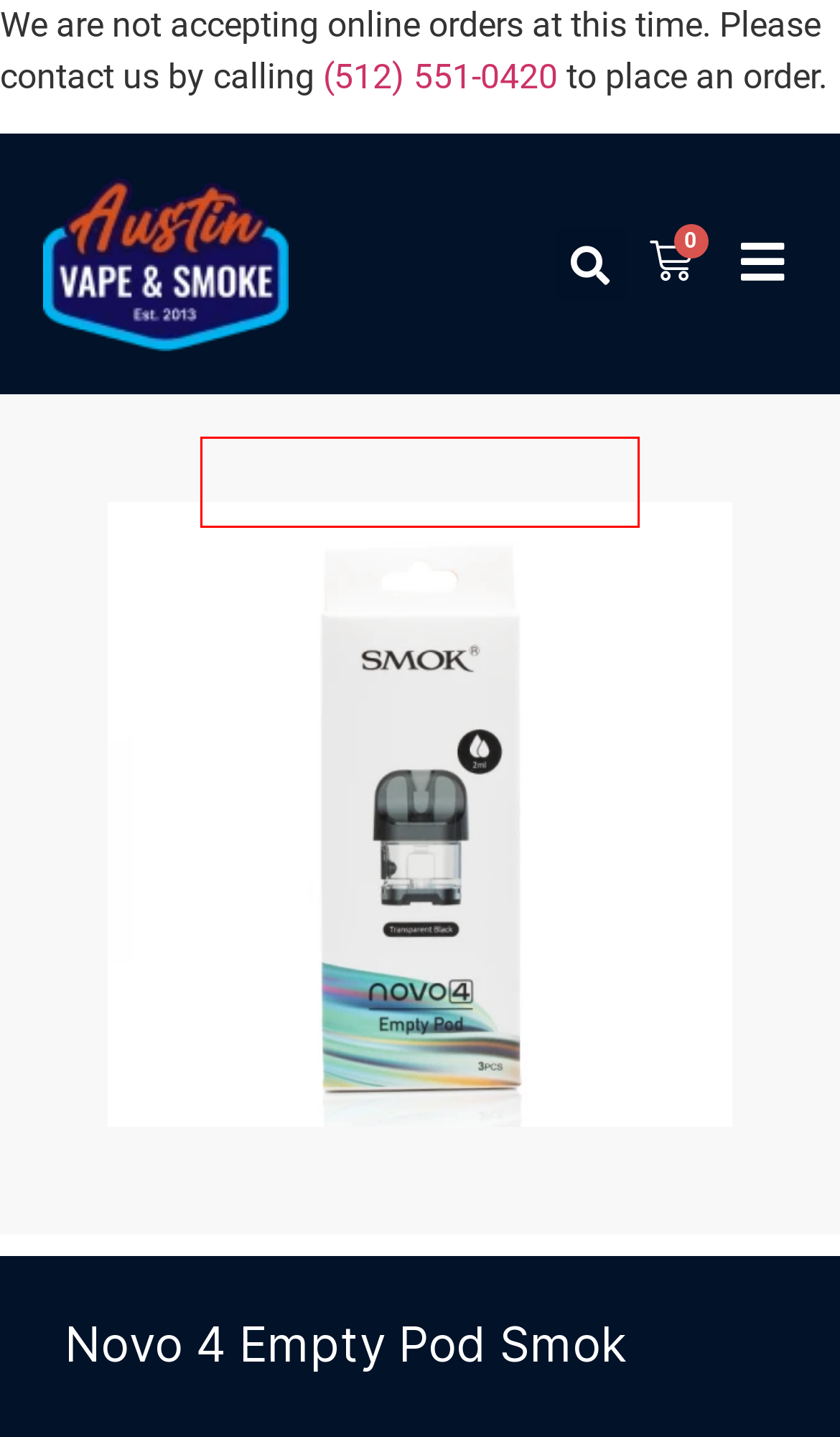Examine the screenshot of a webpage with a red bounding box around a UI element. Your task is to identify the webpage description that best corresponds to the new webpage after clicking the specified element. The given options are:
A. Explore Our Online Vape Shop for Premium Vaporizer Products
B. Glass Gallery page - Austin Vape and Smoke
C. Best CBD, Kratom and Vape Shop Online | Austin Vape and Smoke
D. Refund and Returns Made Easy! | Austin Vape and Smoke
E. My account - Austin Vape and Smoke
F. About Austin Vape and Smoke | Live Happier, Live Healthier
G. Contact Us for Expert Guidance on Vaping and CBD Products
H. Explore Answers to Your Questions | Austin Vape and Smoke

A